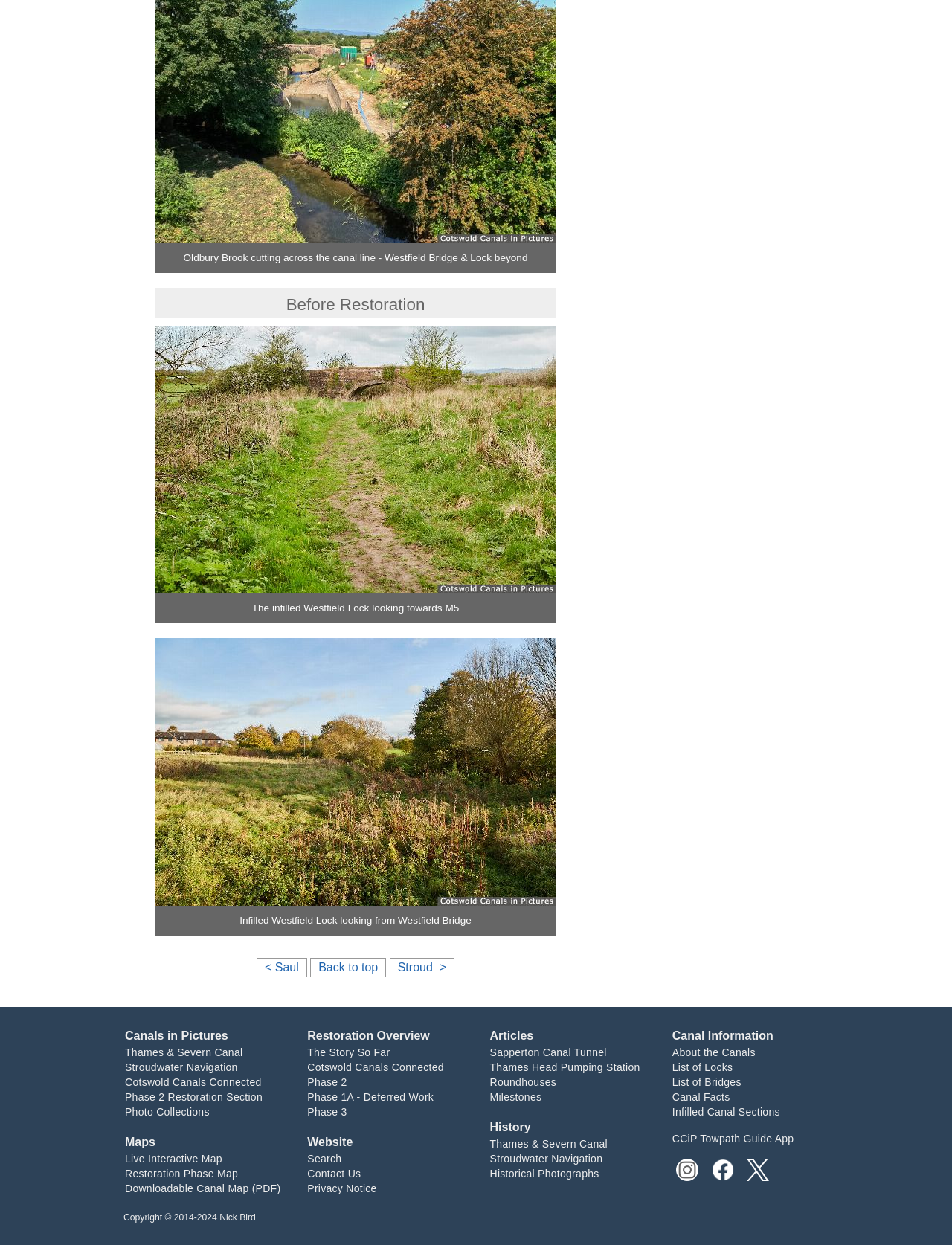Specify the bounding box coordinates of the area to click in order to follow the given instruction: "Follow on Instagram."

[0.71, 0.94, 0.733, 0.951]